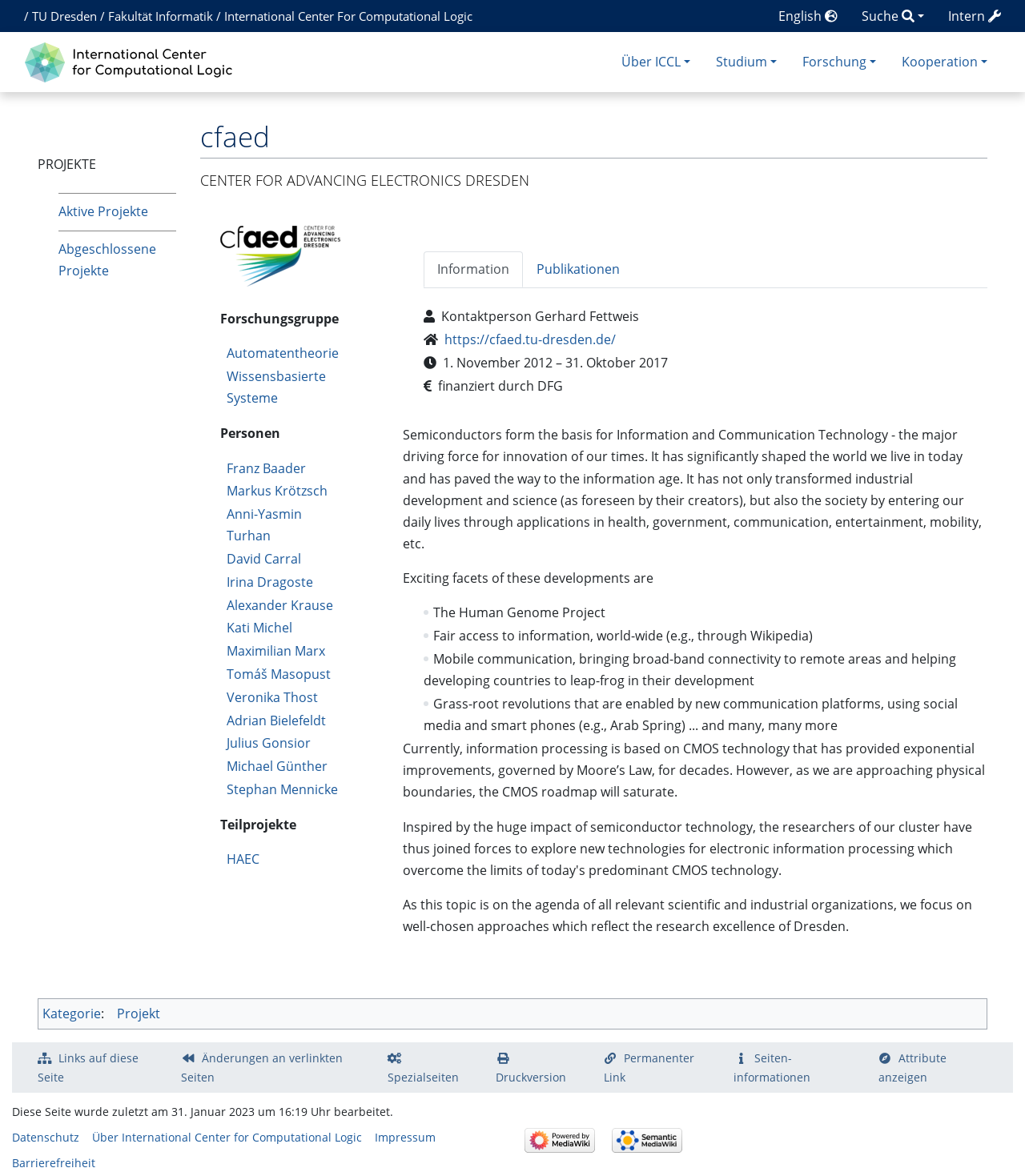Using details from the image, please answer the following question comprehensively:
What is the date of the last modification of the webpage?

The date of the last modification of the webpage can be found at the bottom of the webpage, which reads 'Diese Seite wurde zuletzt am 31. Januar 2023 um 16:19 Uhr bearbeitet'.